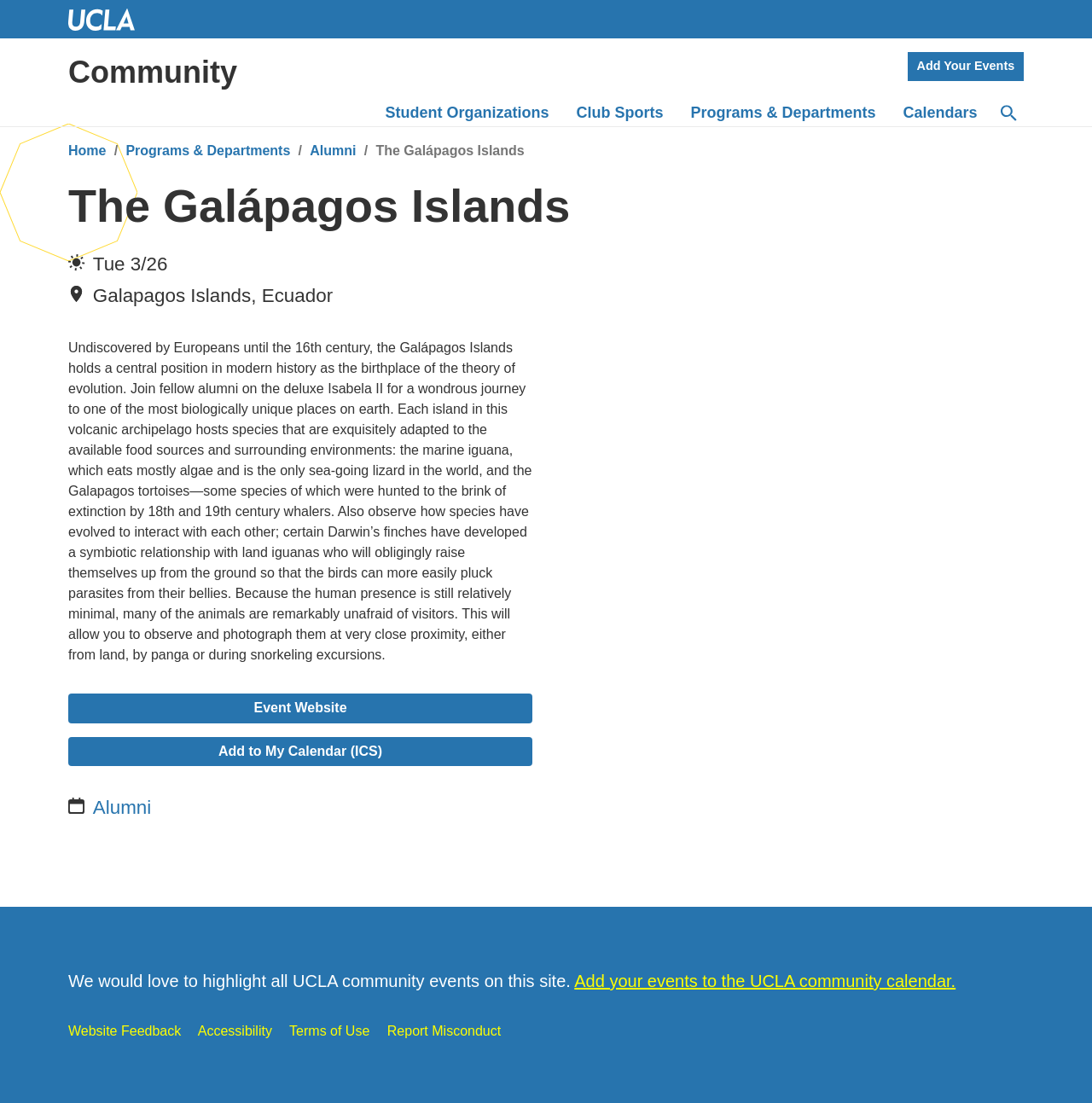Please specify the bounding box coordinates in the format (top-left x, top-left y, bottom-right x, bottom-right y), with values ranging from 0 to 1. Identify the bounding box for the UI component described as follows: Programs & Departments

[0.115, 0.13, 0.266, 0.143]